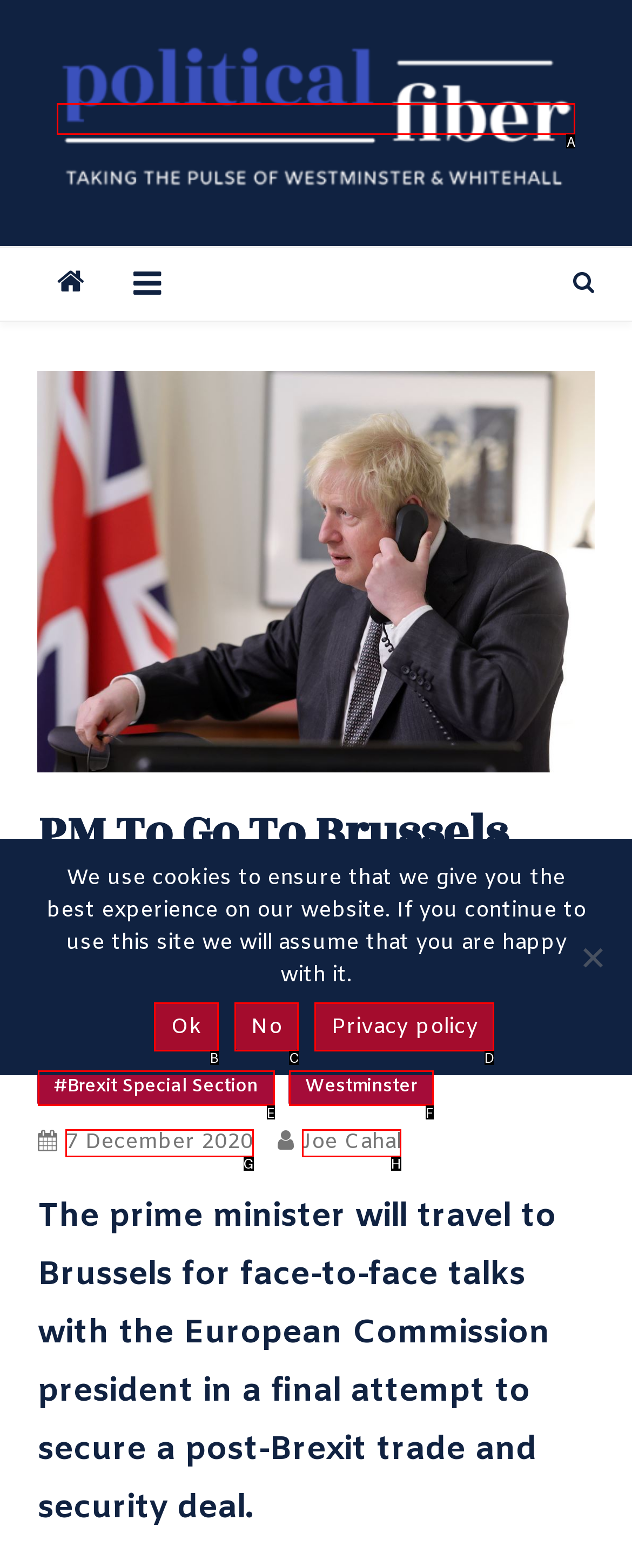Identify the correct UI element to click on to achieve the task: Go to Political Fiber homepage. Provide the letter of the appropriate element directly from the available choices.

A